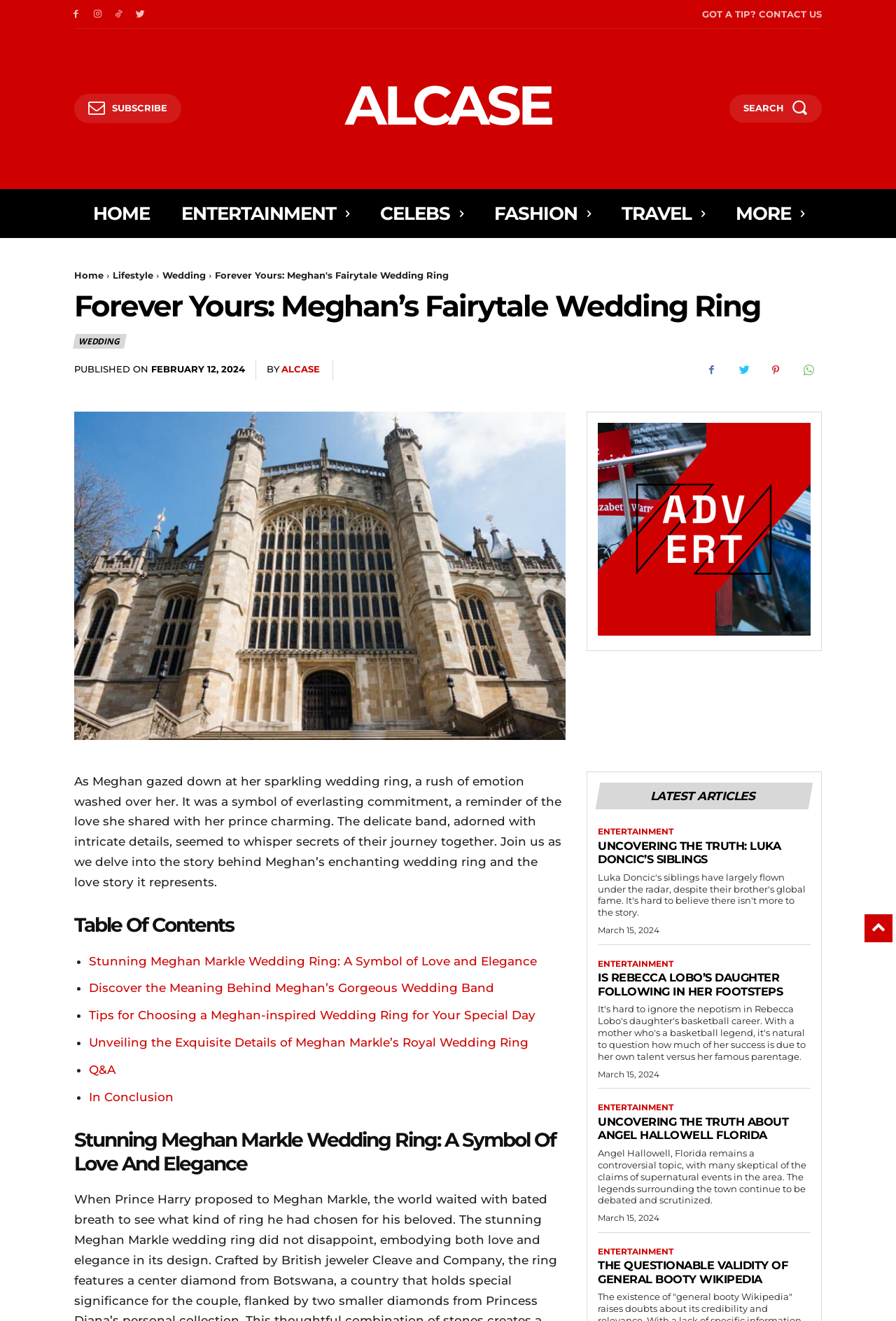Please find the bounding box coordinates of the section that needs to be clicked to achieve this instruction: "Search for something by clicking on the 'SEARCH' link".

[0.814, 0.072, 0.917, 0.093]